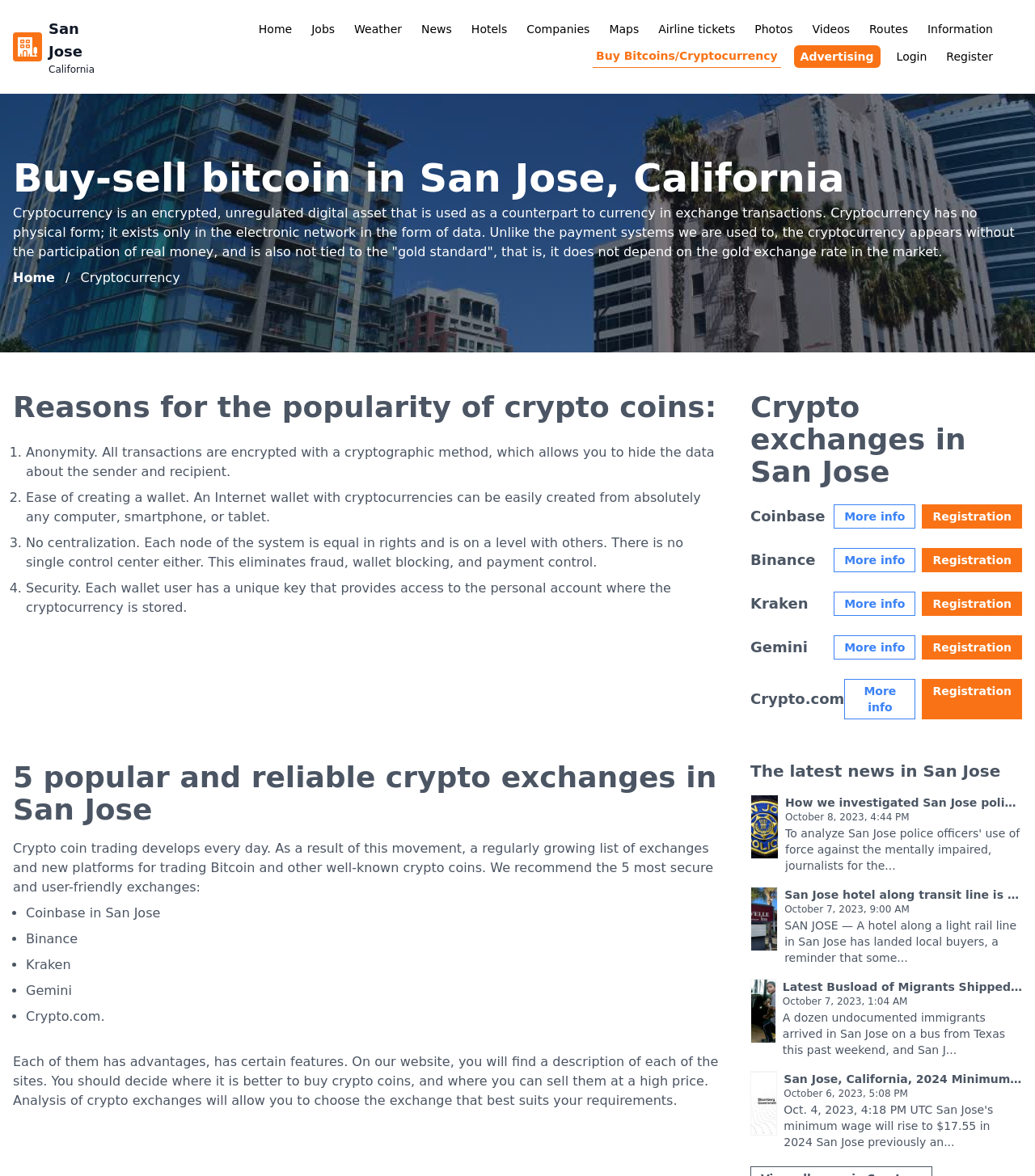From the webpage screenshot, predict the bounding box of the UI element that matches this description: "politics".

None